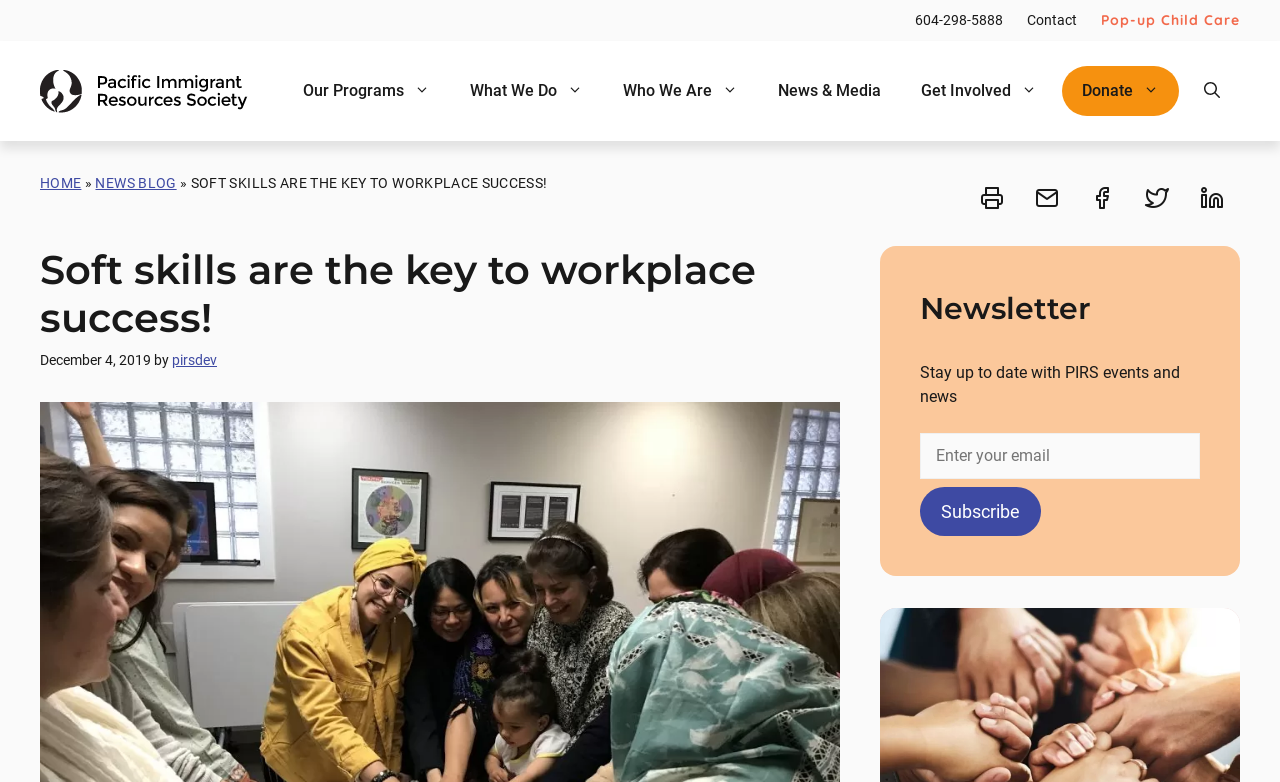Find and generate the main title of the webpage.

Soft skills are the key to workplace success!